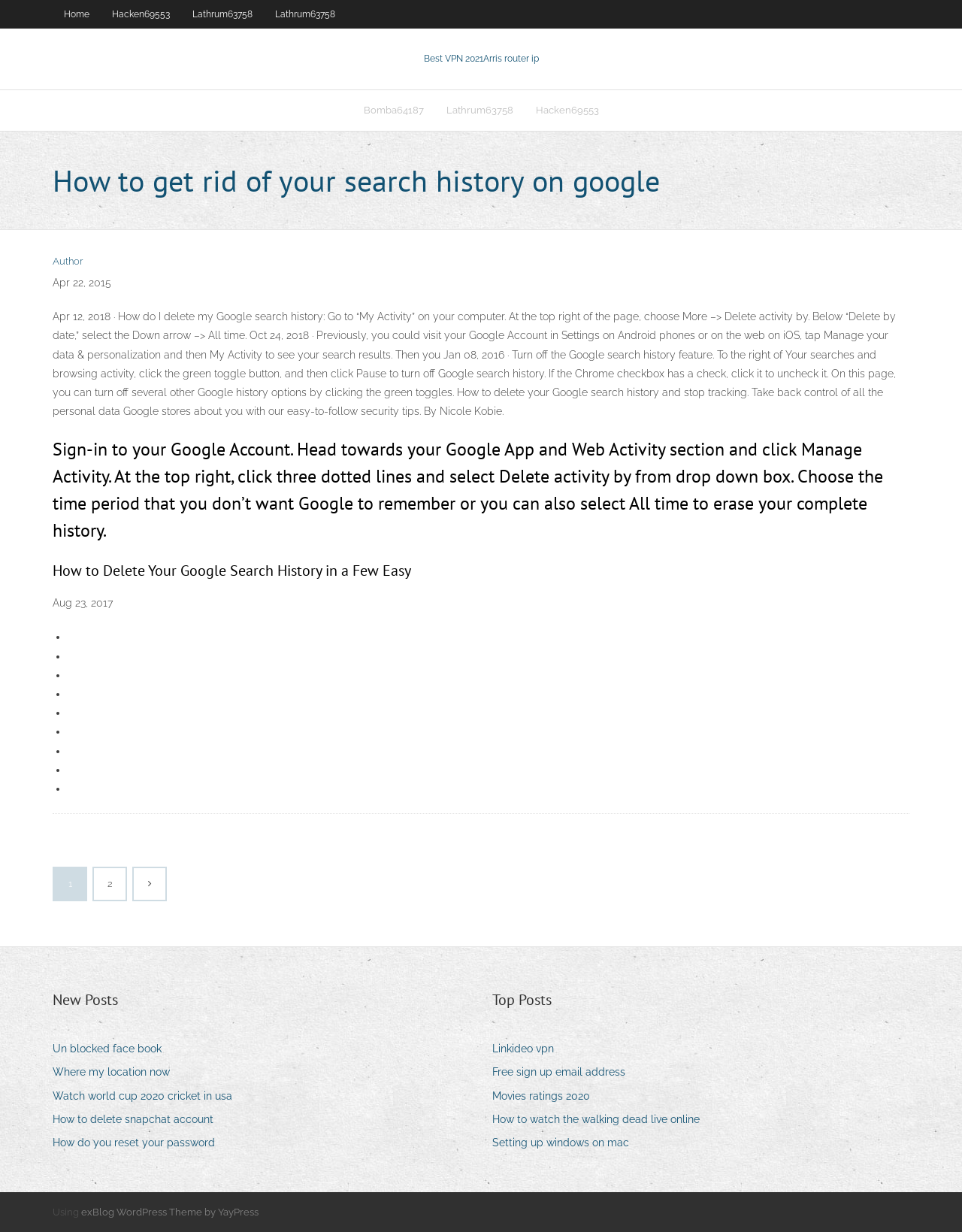Detail the webpage's structure and highlights in your description.

This webpage is about deleting Google search history. At the top, there are several links to different pages, including "Home", "Hacken69553", and "Lathrum63758". Below these links, there is a prominent link "Best VPN 2021" with a subtitle "Arris router ip". 

The main content of the page starts with a heading "How to get rid of your search history on google" followed by a brief article explaining how to delete Google search history. The article provides step-by-step instructions, including signing in to a Google Account, heading to the Google App and Web Activity section, and deleting activity by selecting a time period or choosing "All time" to erase the complete history.

Below the article, there are several headings, including "Sign-in to your Google Account. Head towards your Google App and Web Activity section and click Manage Activity. At the top right, click three dotted lines and select Delete activity by from drop down box. Choose the time period that you don’t want Google to remember or you can also select All time to erase your complete history." and "How to Delete Your Google Search History in a Few Easy". 

There are also several list markers, likely indicating a list of steps or points related to deleting Google search history. 

On the right side of the page, there are two sections, "New Posts" and "Top Posts", each containing several links to different articles, such as "Un blocked face book", "Where my location now", and "How to delete snapchat account". 

At the very bottom of the page, there is a footer section with a link to "exBlog WordPress Theme by YayPress" and a static text "Using".